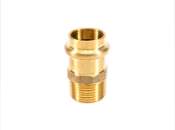What is the purpose of the threaded male end?
Using the visual information, answer the question in a single word or phrase.

Secure attachment